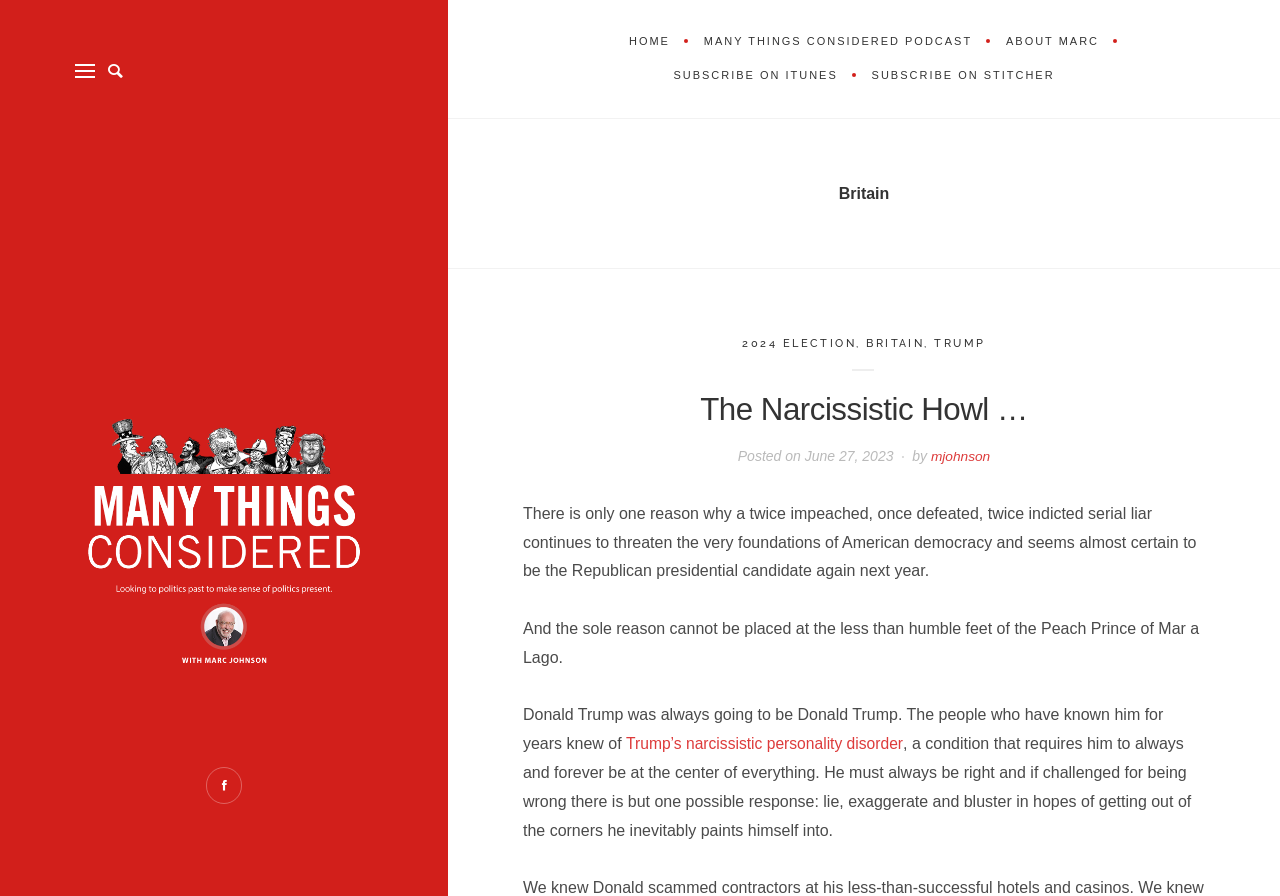Find the bounding box of the UI element described as: "alt="Many Things Considered"". The bounding box coordinates should be given as four float values between 0 and 1, i.e., [left, top, right, bottom].

[0.059, 0.593, 0.291, 0.611]